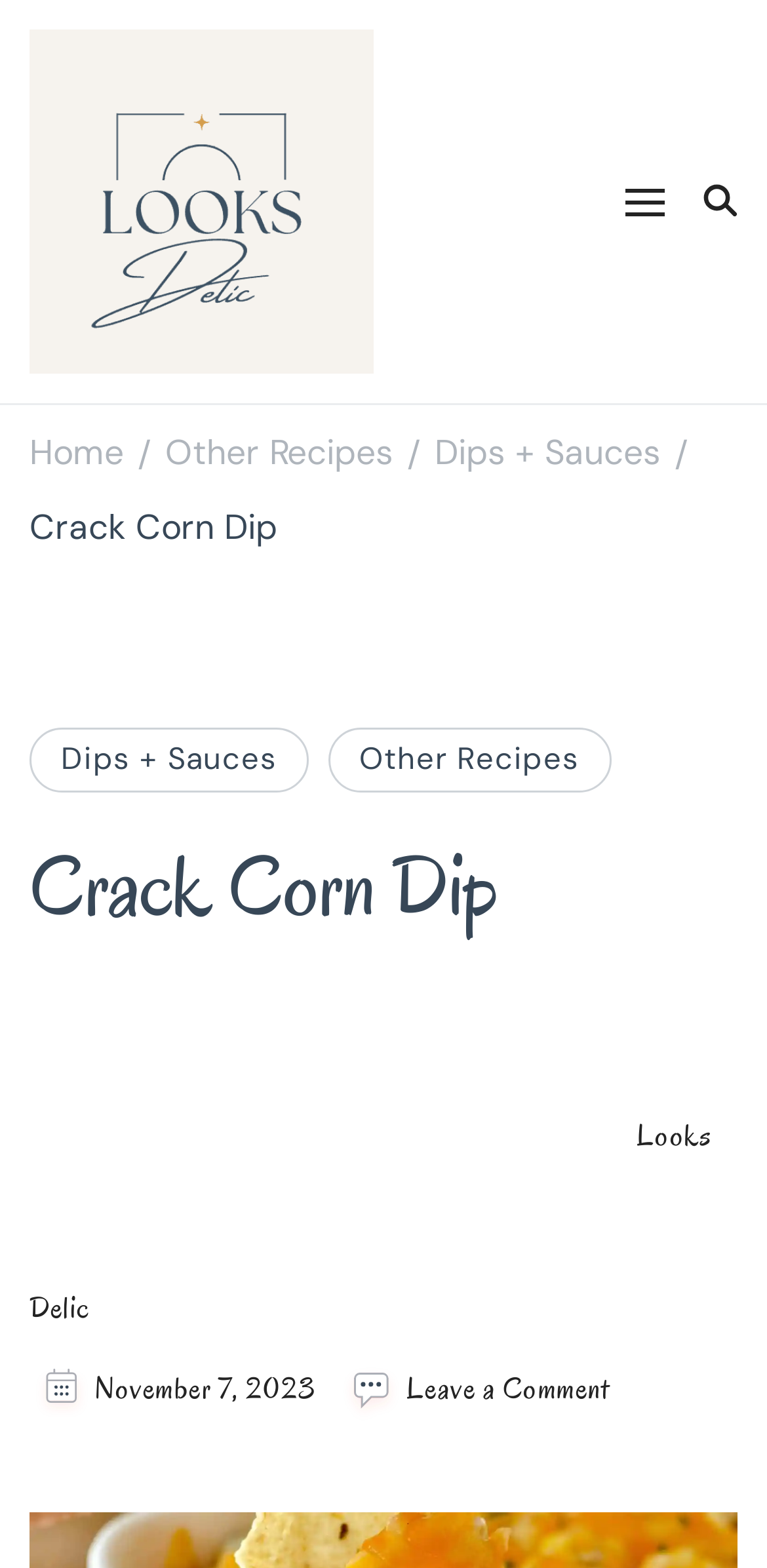Please identify the bounding box coordinates of the element on the webpage that should be clicked to follow this instruction: "Read the Crack Corn Dip recipe". The bounding box coordinates should be given as four float numbers between 0 and 1, formatted as [left, top, right, bottom].

[0.038, 0.32, 0.362, 0.353]